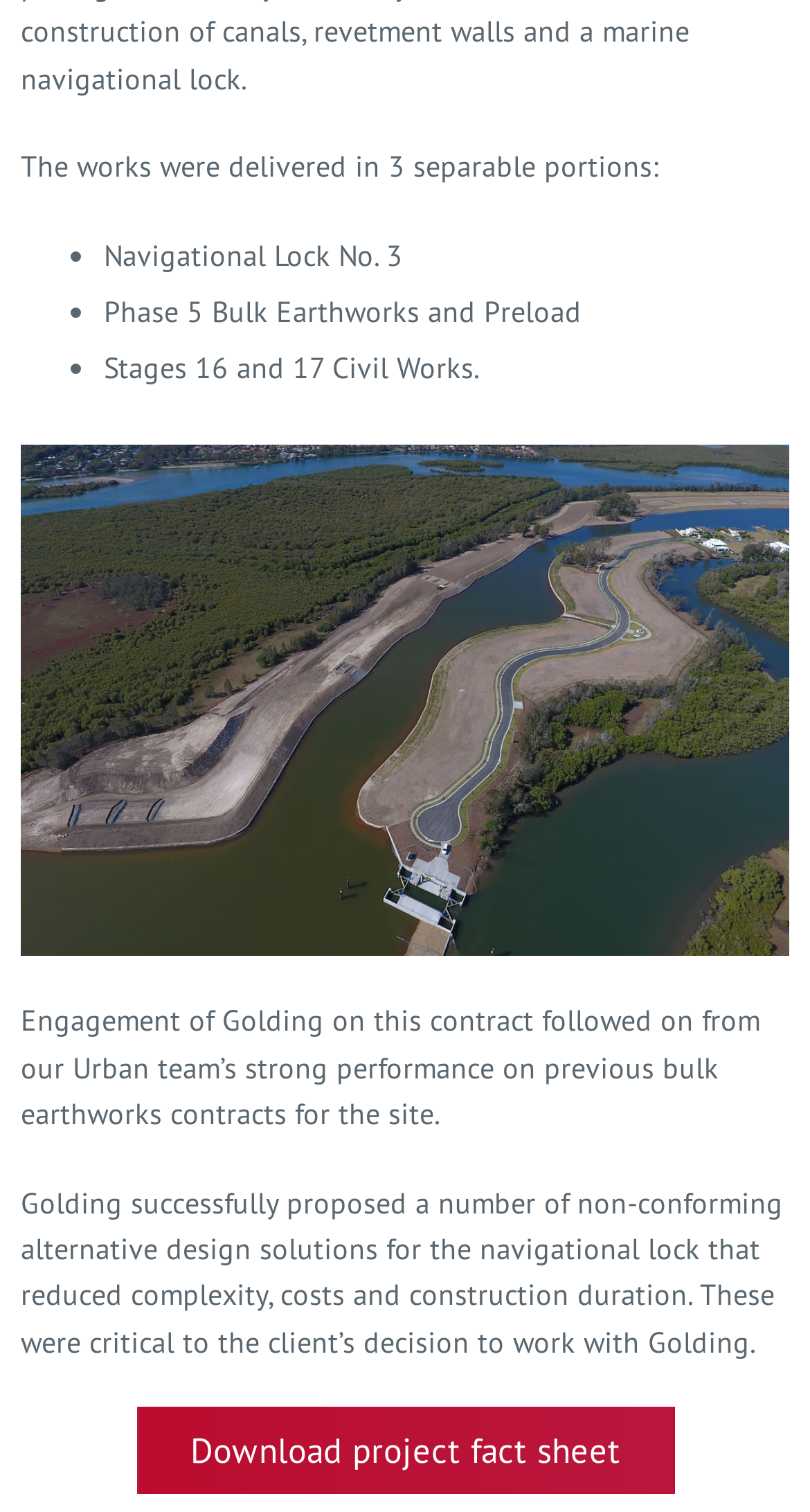What is the purpose of the alternative design solutions proposed by Golding?
Could you give a comprehensive explanation in response to this question?

The answer can be found in the ninth element, which is a StaticText element containing the text 'Golding successfully proposed a number of non-conforming alternative design solutions for the navigational lock that reduced complexity, costs and construction duration.'.